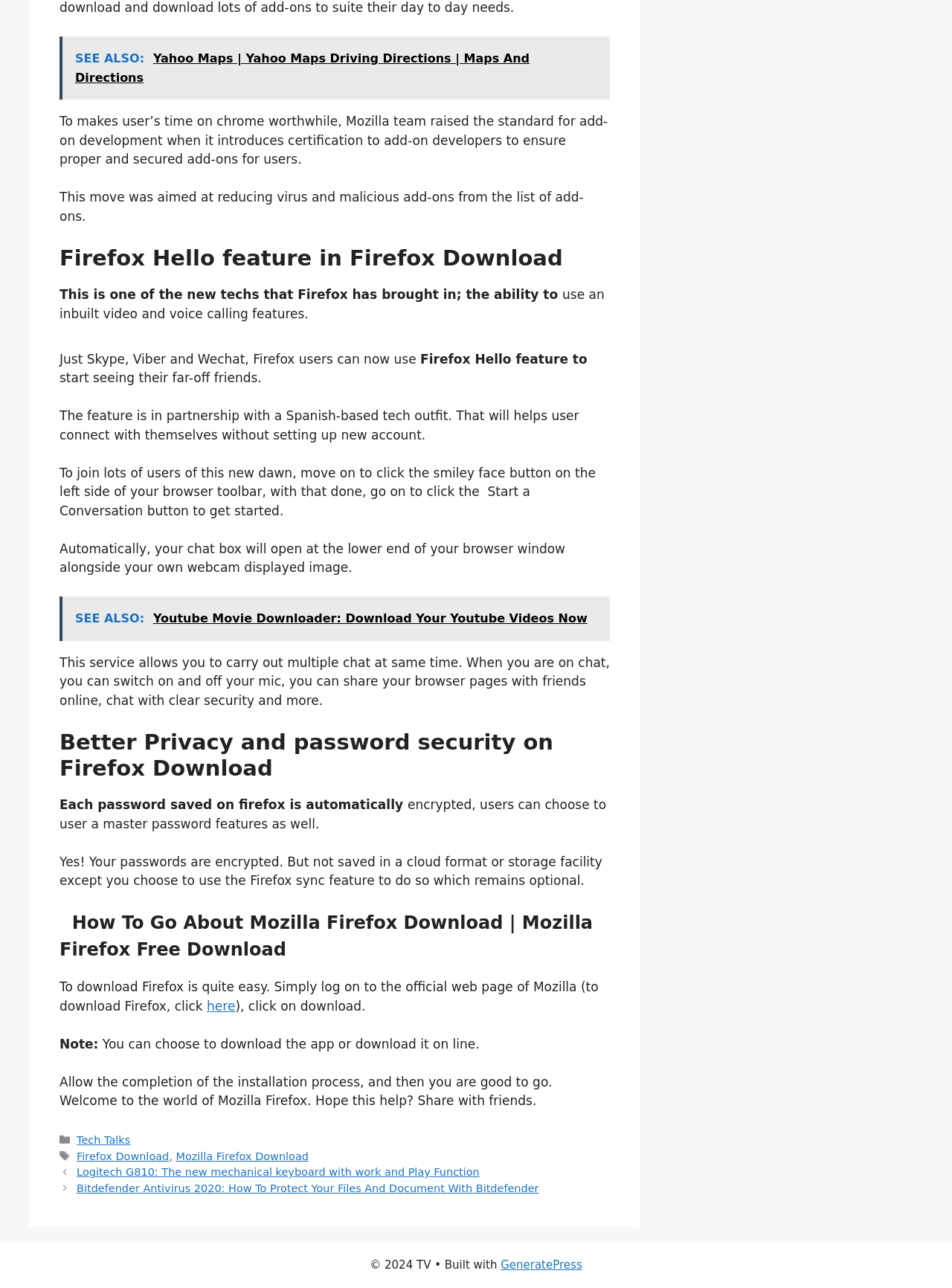Identify the bounding box coordinates of the clickable region to carry out the given instruction: "Click here to download Firefox".

[0.217, 0.775, 0.247, 0.787]